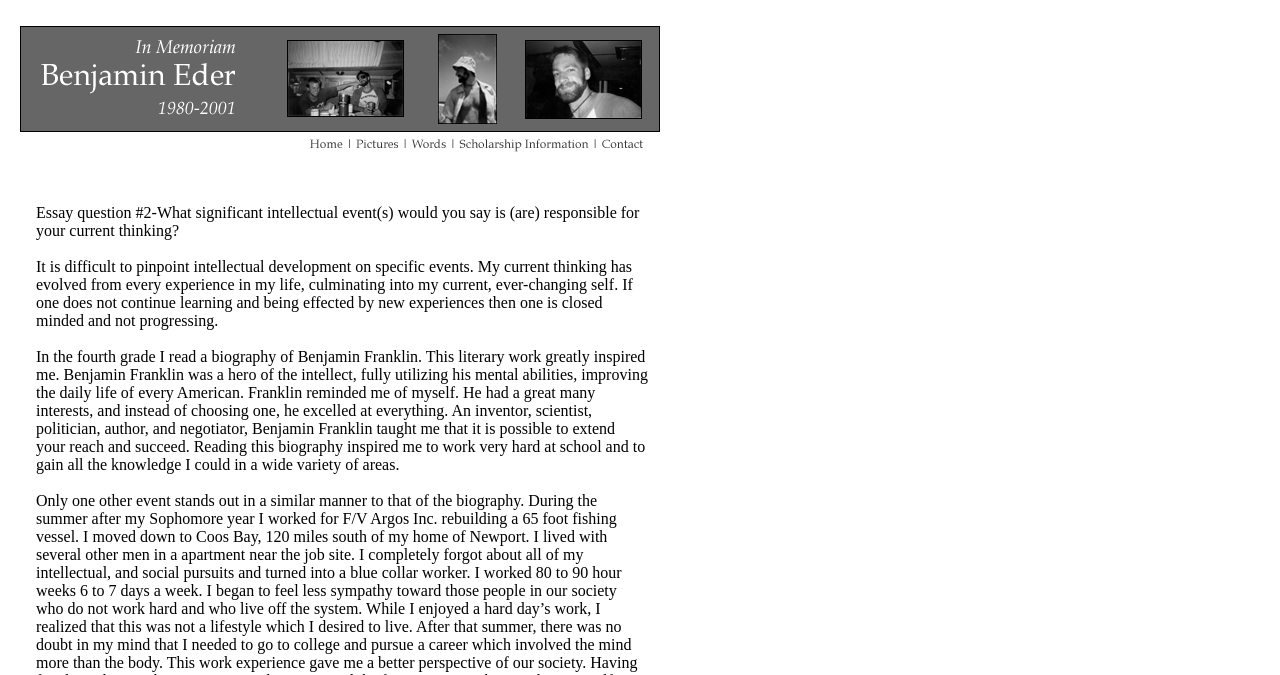Please give a succinct answer using a single word or phrase:
What grade was the author in when they read the biography?

Fourth grade